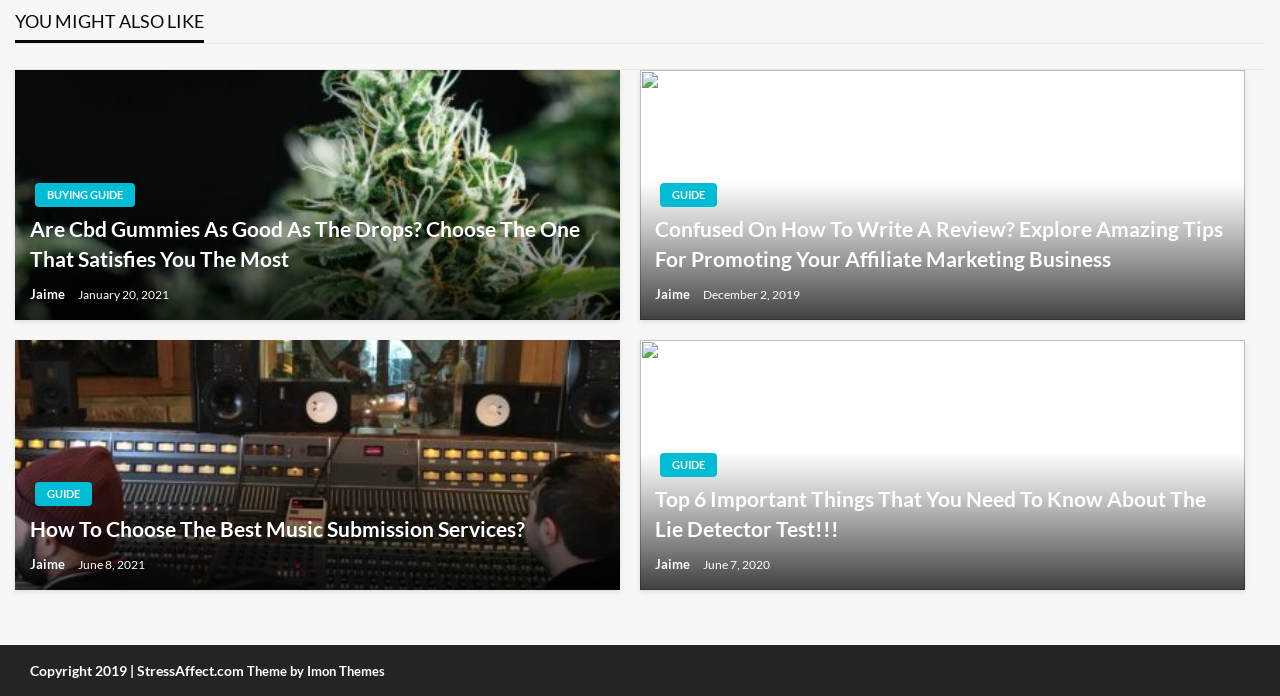Please specify the bounding box coordinates of the region to click in order to perform the following instruction: "Explore the 'GUIDE' link".

[0.516, 0.263, 0.56, 0.297]